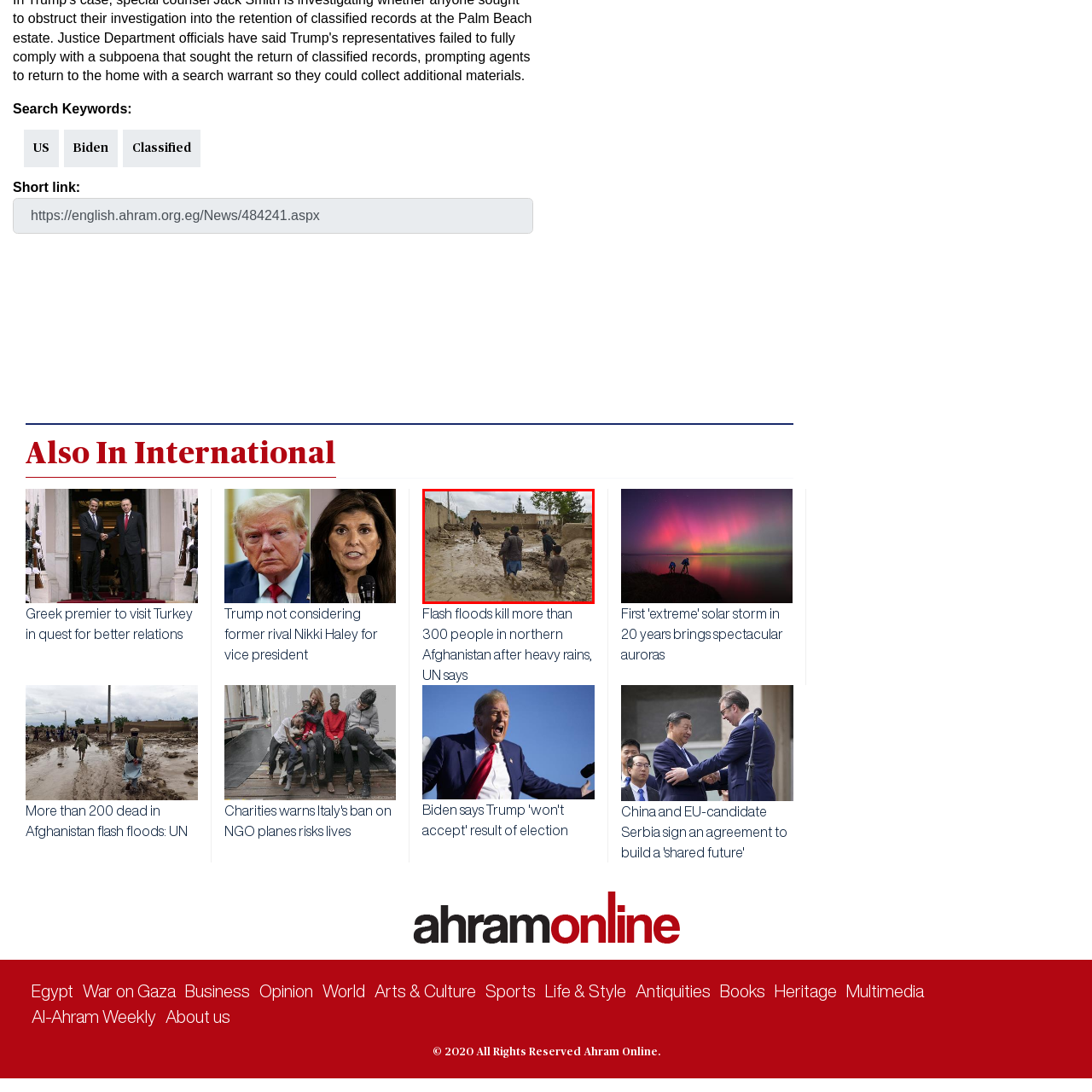Give an in-depth description of the image within the red border.

In the aftermath of devastating flash floods in northern Afghanistan, this poignant image captures the stark reality faced by local residents. The scene depicts several children walking through a muddy street, their surroundings showing clear signs of destruction with debris scattered across the landscape and floodwaters creating a challenging pathway. Cloudy skies loom above, hinting at the heavy rains that have caused significant damage. The community is visibly affected, navigating through the remnants of their homes and attempting to carry on amidst the turmoil. This powerful representation underscores the impact of natural disasters on vulnerable populations and the resilience required to overcome such challenges.